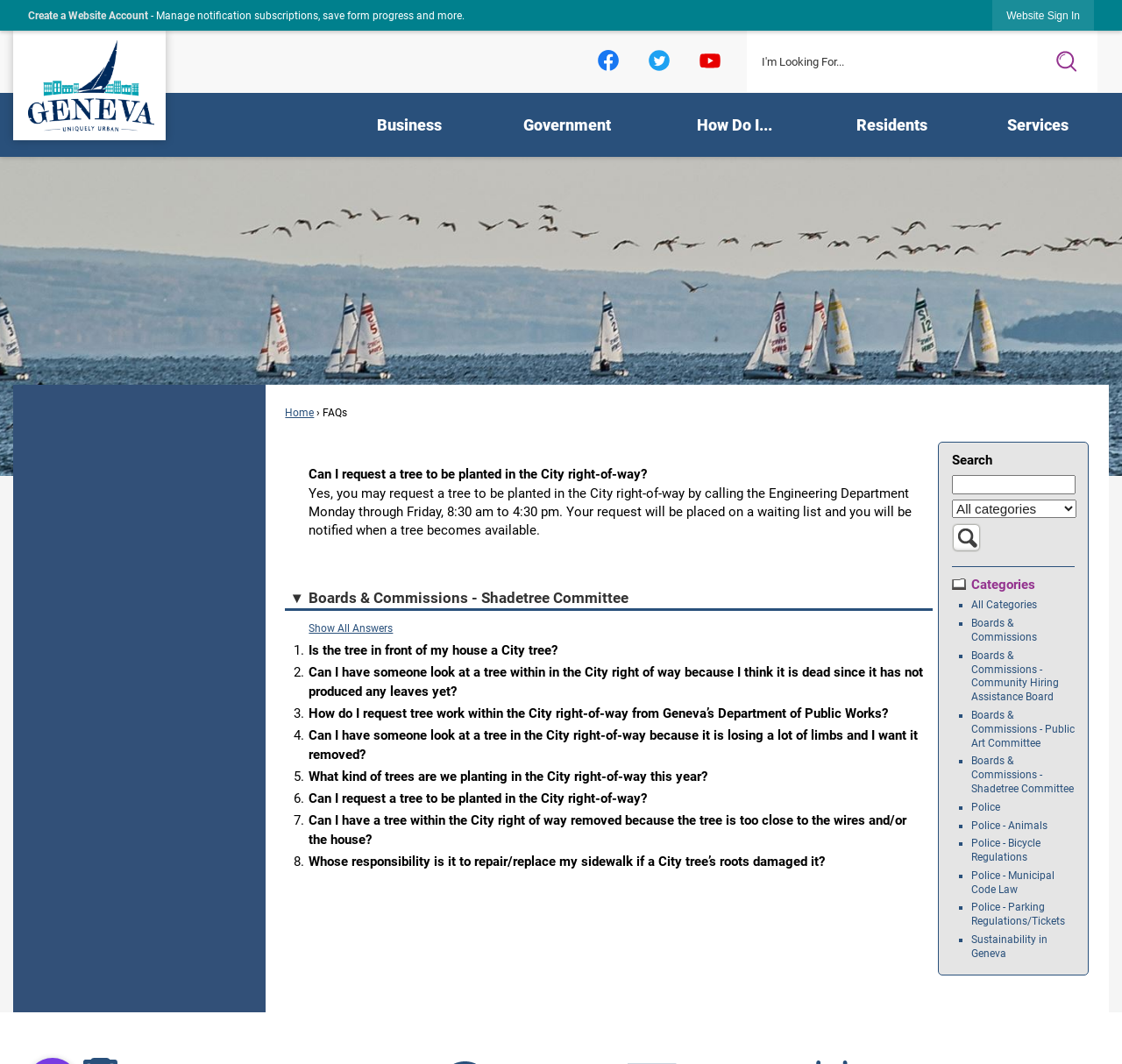Please locate the bounding box coordinates of the element that should be clicked to complete the given instruction: "Sign in to the website".

[0.885, 0.0, 0.975, 0.029]